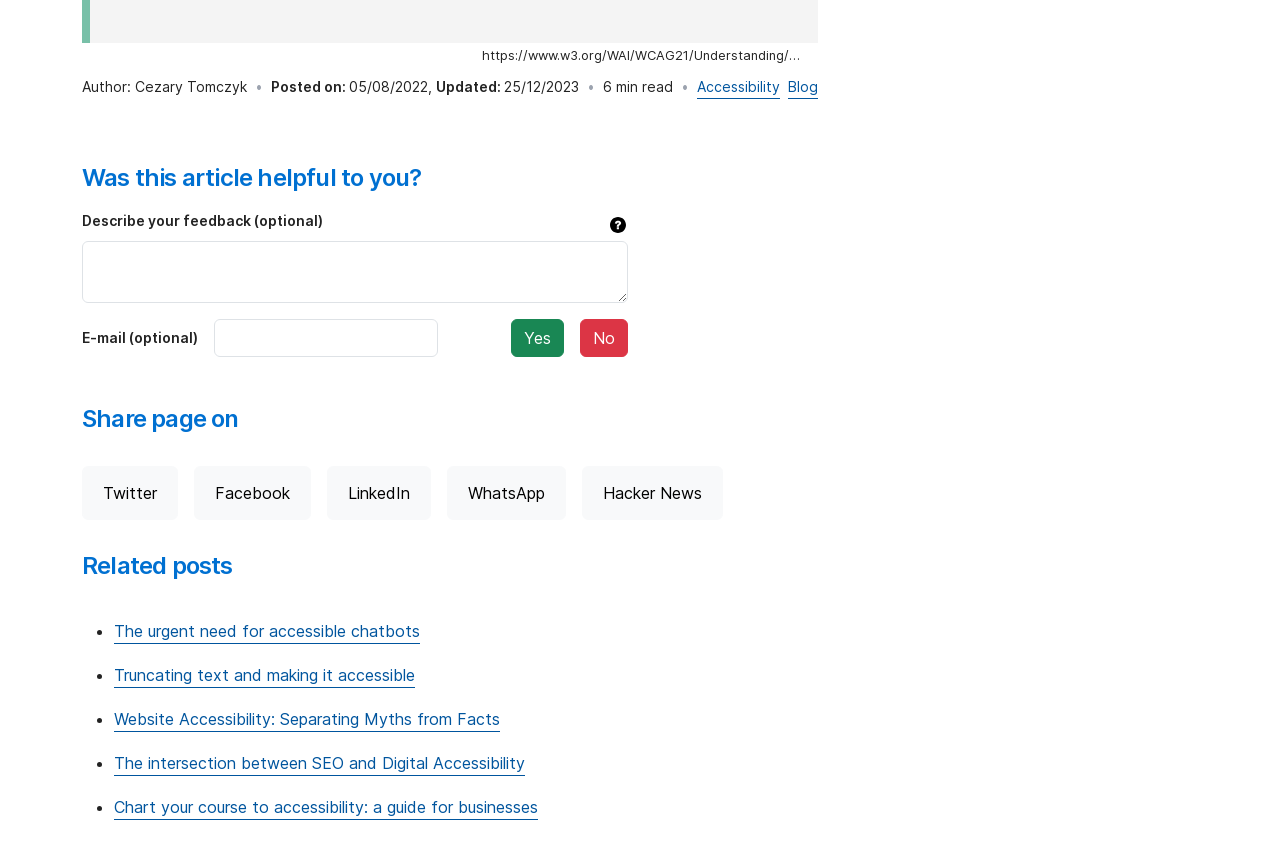Answer the following in one word or a short phrase: 
What is the estimated reading time of the article?

6 min